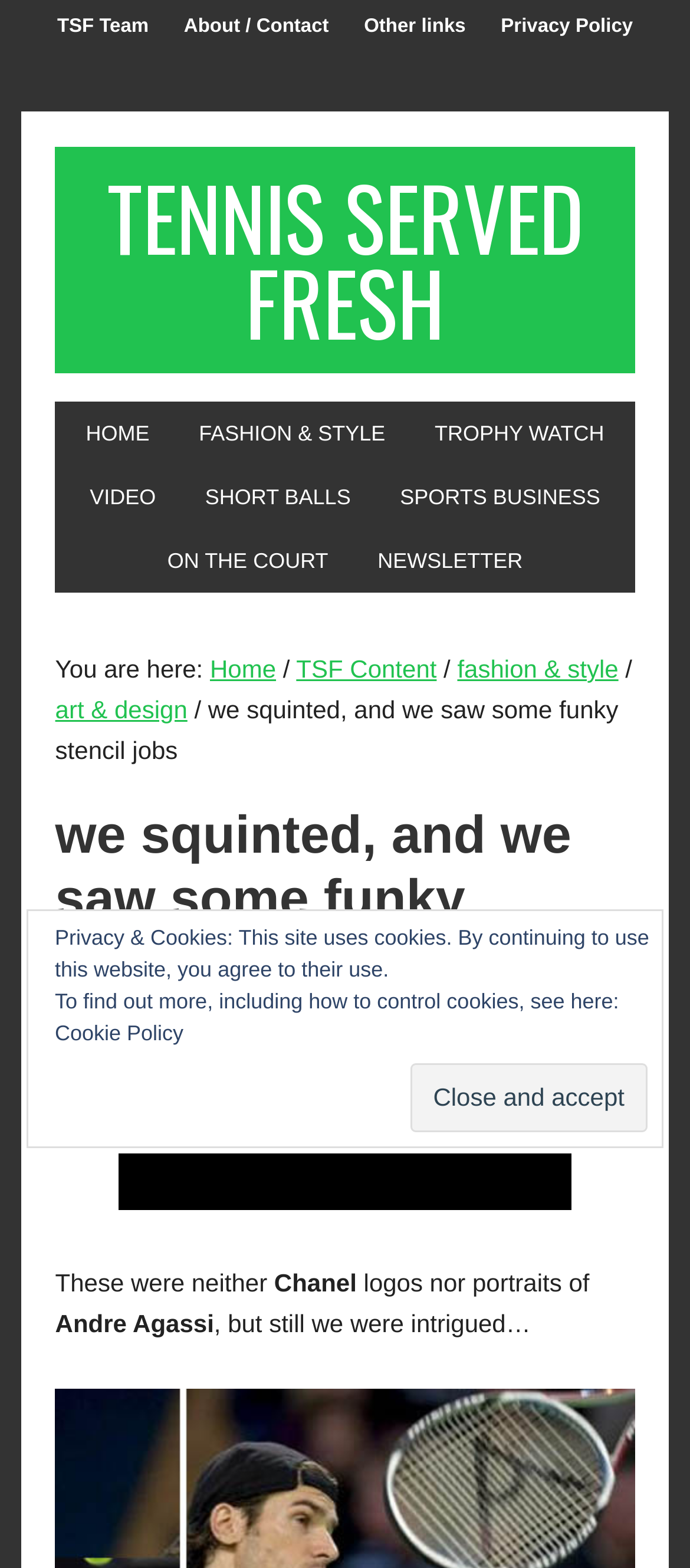Determine the bounding box coordinates of the section I need to click to execute the following instruction: "Click on the 'ERWIN' link". Provide the coordinates as four float numbers between 0 and 1, i.e., [left, top, right, bottom].

[0.442, 0.656, 0.544, 0.672]